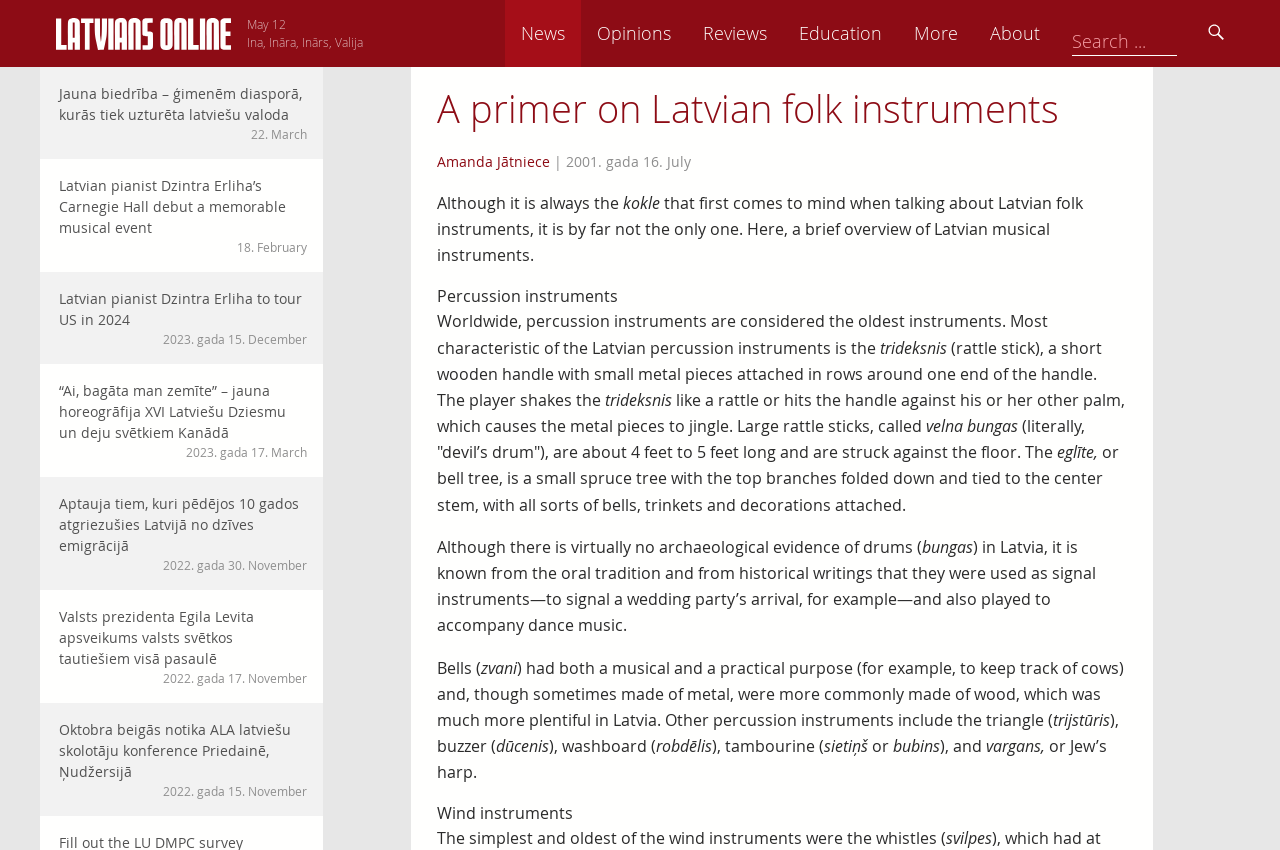Can you specify the bounding box coordinates for the region that should be clicked to fulfill this instruction: "Explore the 'Education' section".

[0.718, 0.0, 0.808, 0.079]